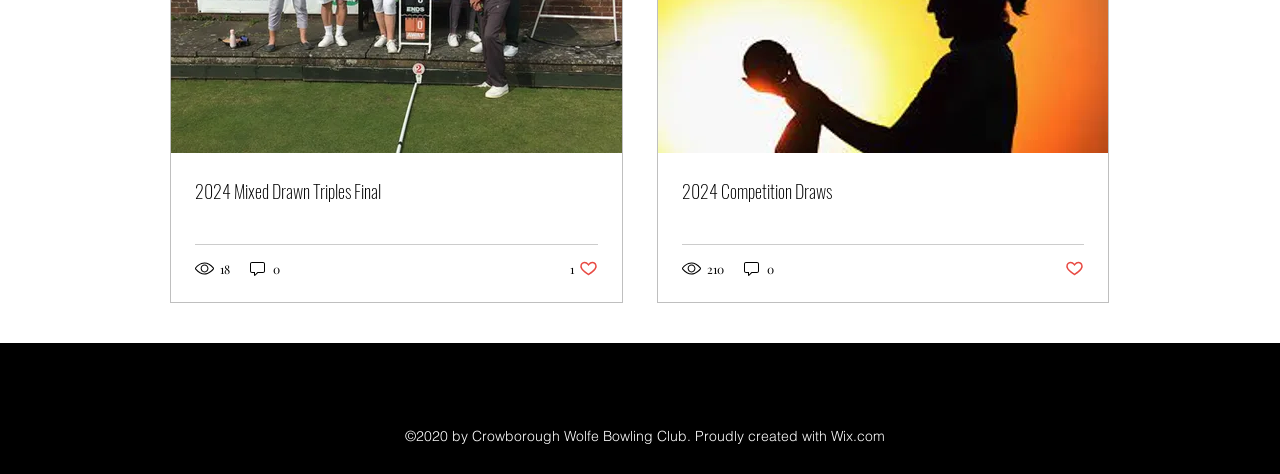Using the information in the image, could you please answer the following question in detail:
What is the website builder used by the bowling club?

I found the answer by looking at the static text element at the bottom of the webpage which contains the copyright information and the website builder used by the bowling club.